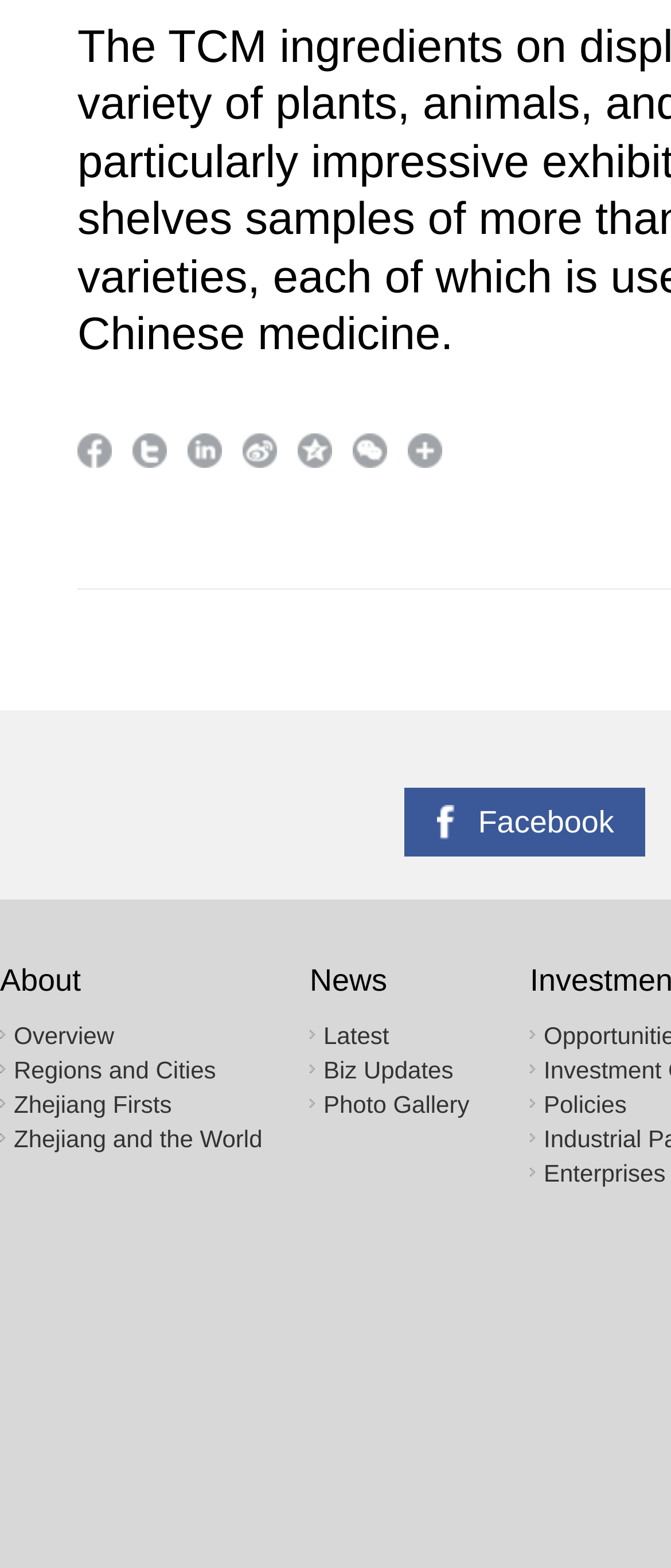Identify the bounding box coordinates of the part that should be clicked to carry out this instruction: "explore zhejiang and the world".

[0.021, 0.717, 0.391, 0.735]